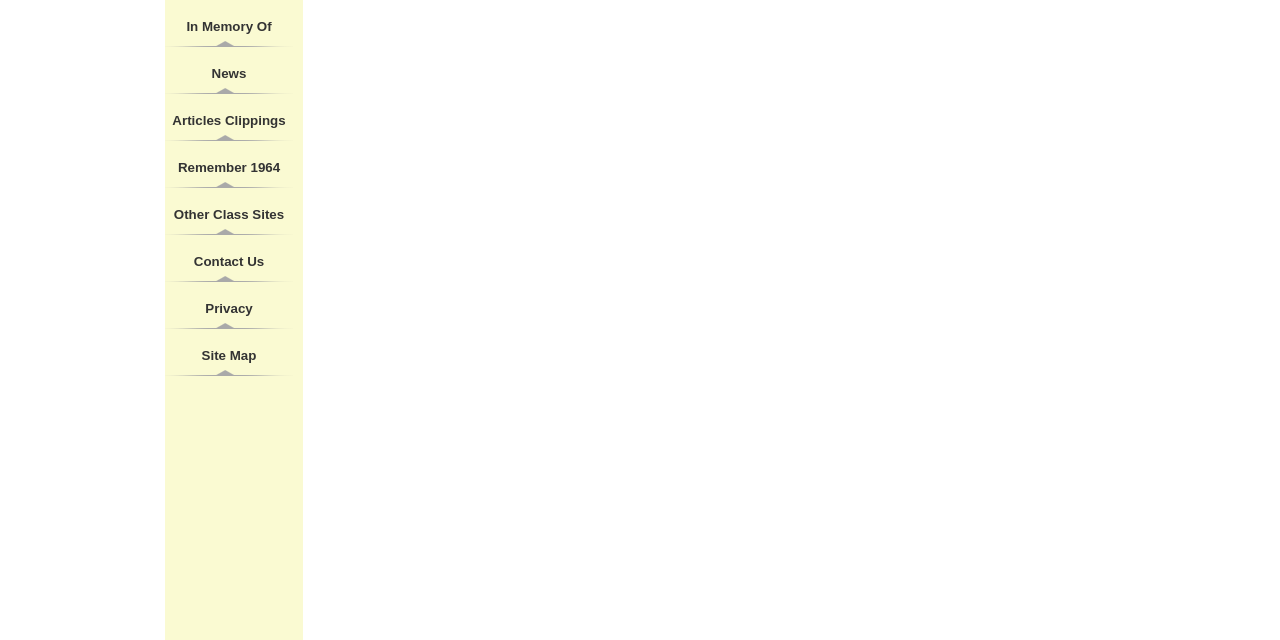Determine the bounding box coordinates of the UI element described below. Use the format (top-left x, top-left y, bottom-right x, bottom-right y) with floating point numbers between 0 and 1: In Memory Of

[0.129, 0.029, 0.229, 0.052]